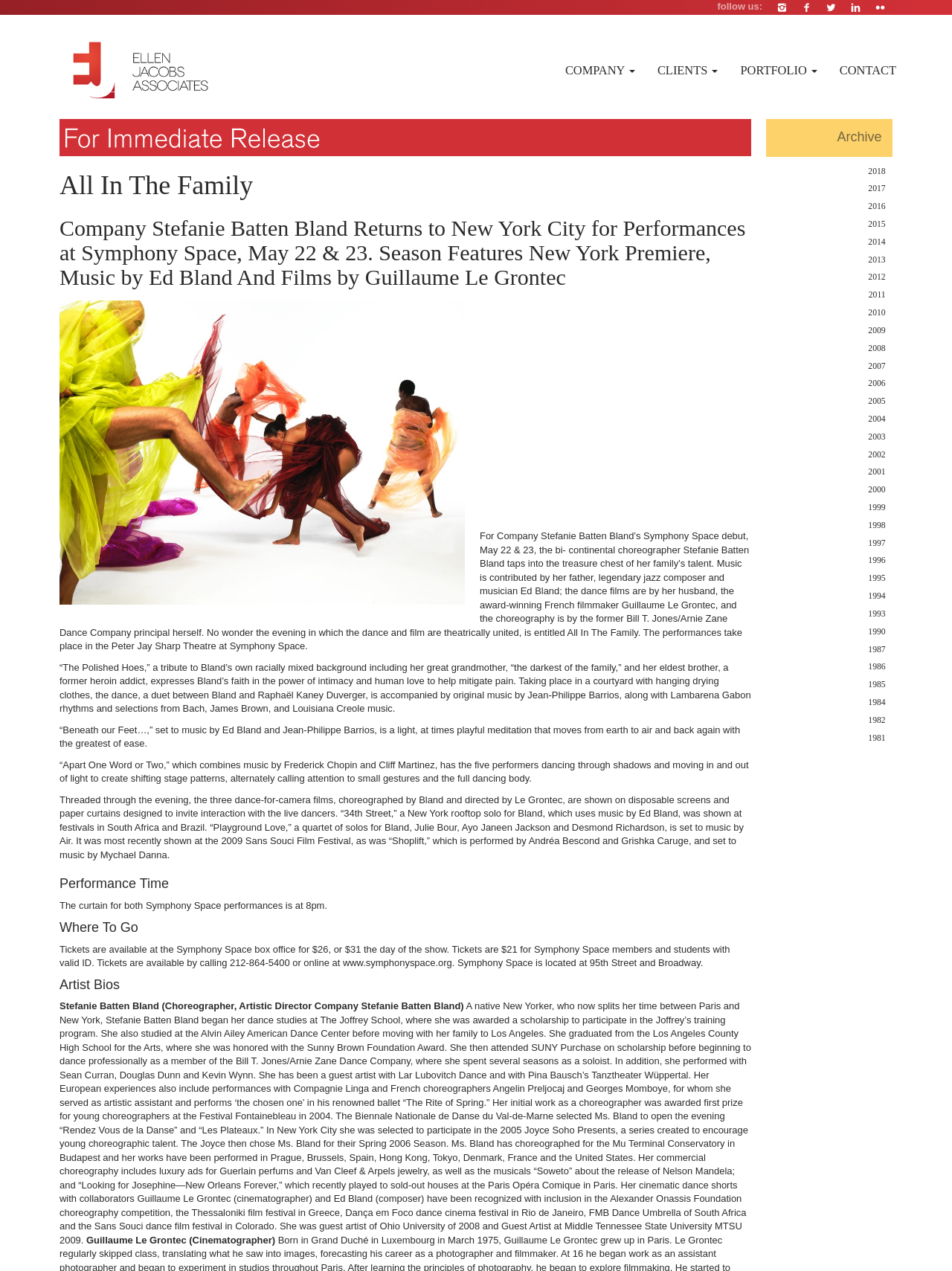Locate the bounding box coordinates of the element that should be clicked to fulfill the instruction: "buy tickets online".

[0.36, 0.753, 0.475, 0.762]